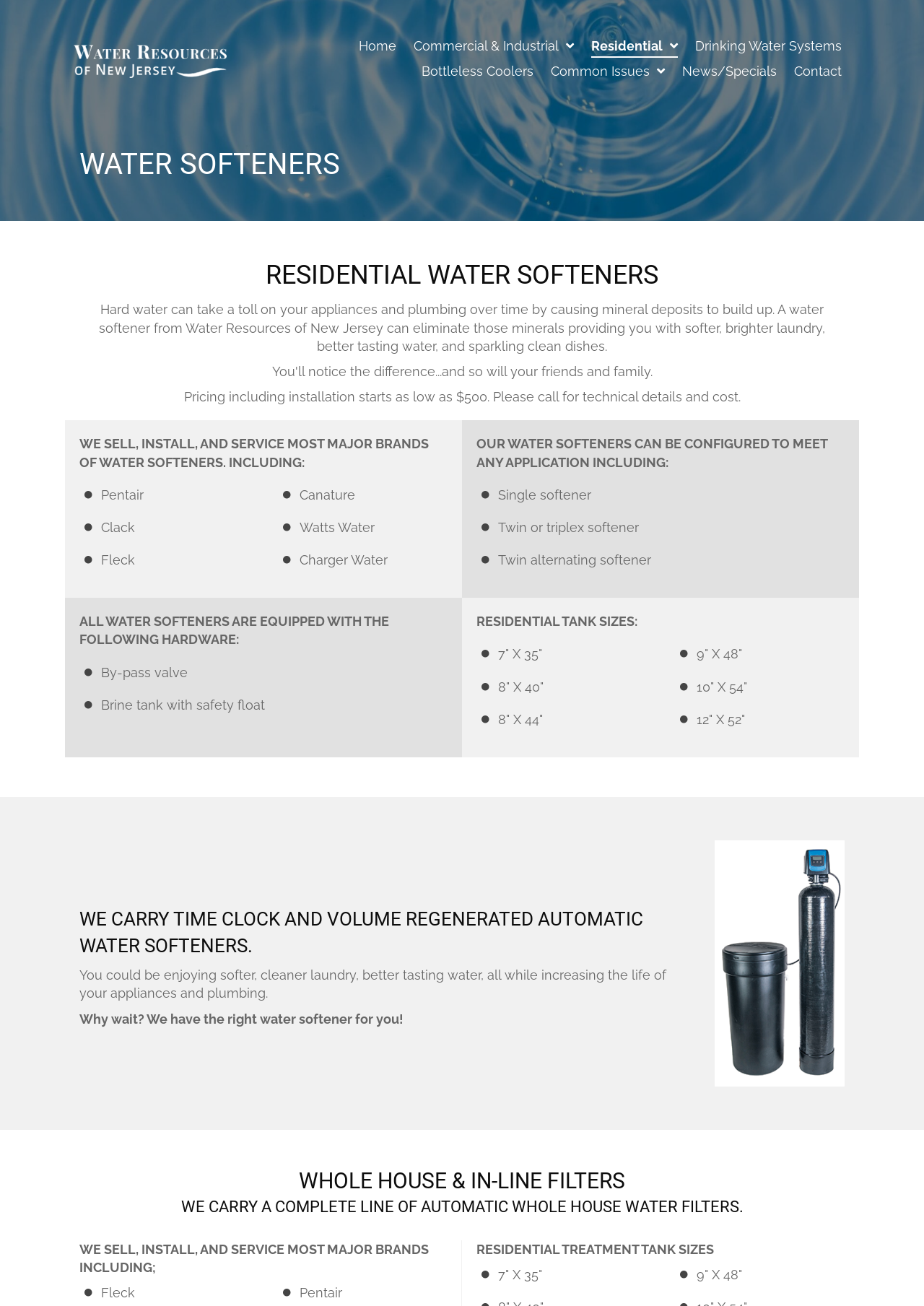Please predict the bounding box coordinates of the element's region where a click is necessary to complete the following instruction: "Click on the 'Drinking Water Systems' link". The coordinates should be represented by four float numbers between 0 and 1, i.e., [left, top, right, bottom].

[0.752, 0.03, 0.911, 0.044]